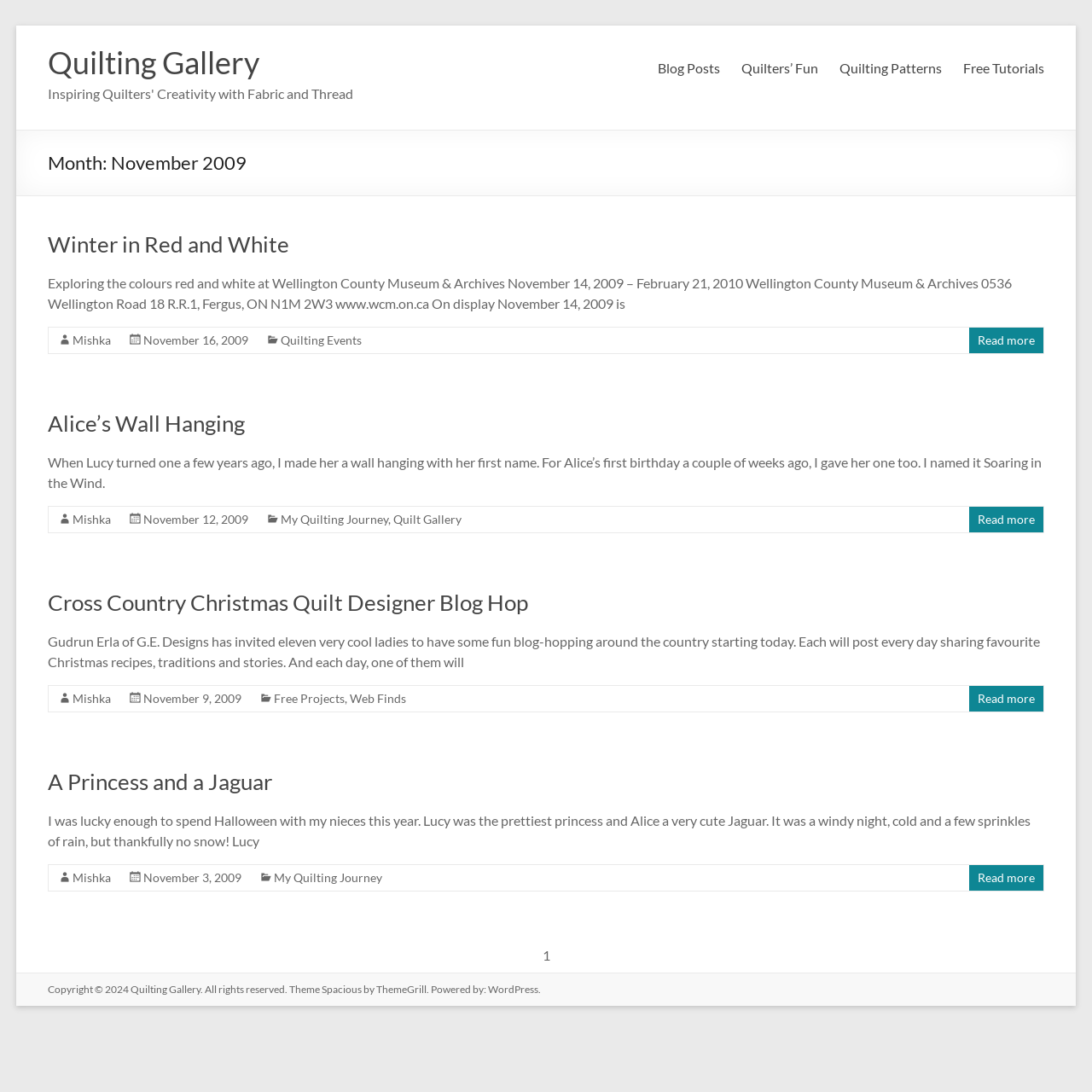Provide a brief response using a word or short phrase to this question:
What is the copyright year of this webpage?

2024